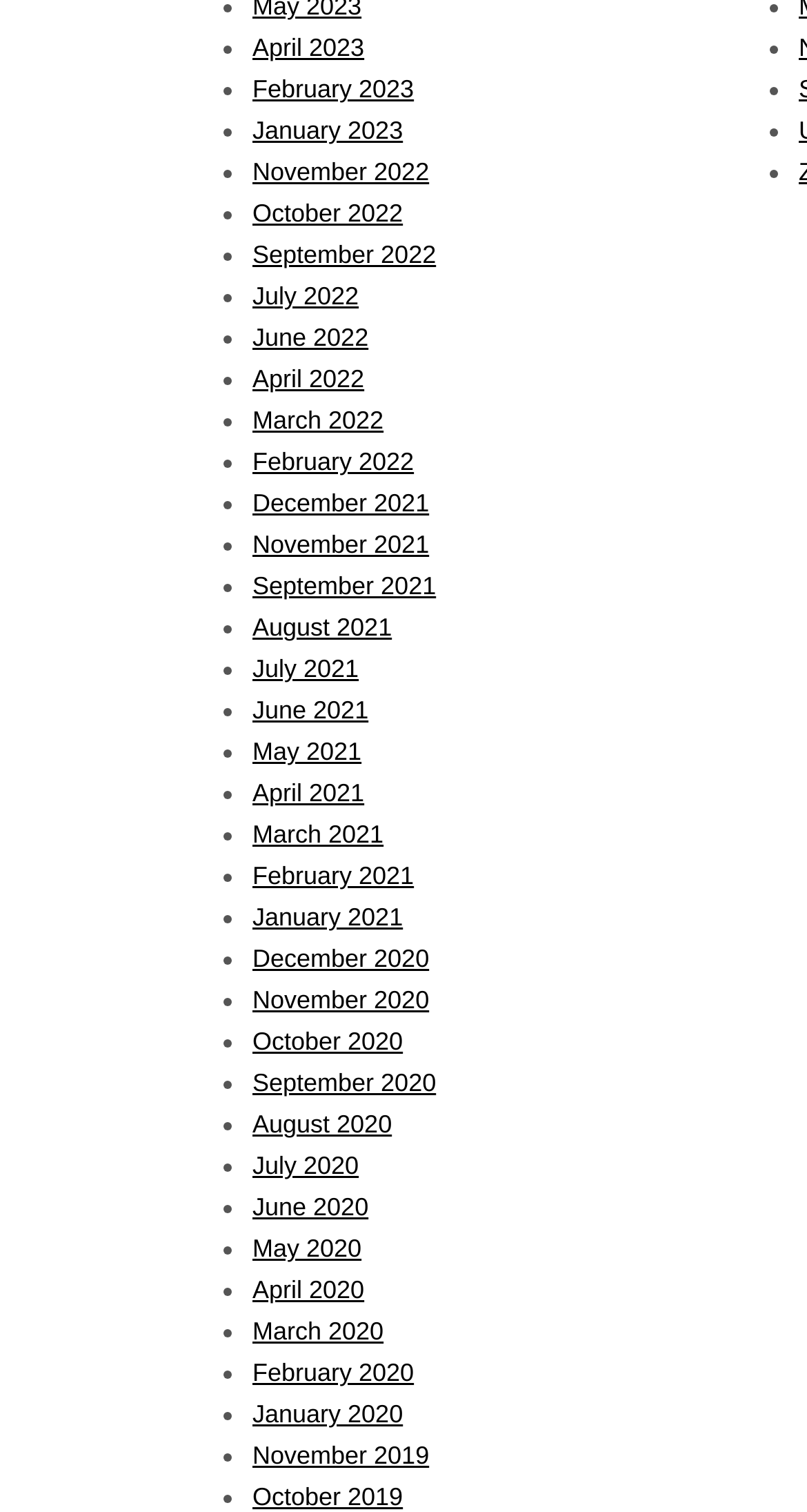Determine the bounding box coordinates of the region I should click to achieve the following instruction: "View November 2019". Ensure the bounding box coordinates are four float numbers between 0 and 1, i.e., [left, top, right, bottom].

[0.313, 0.953, 0.532, 0.972]